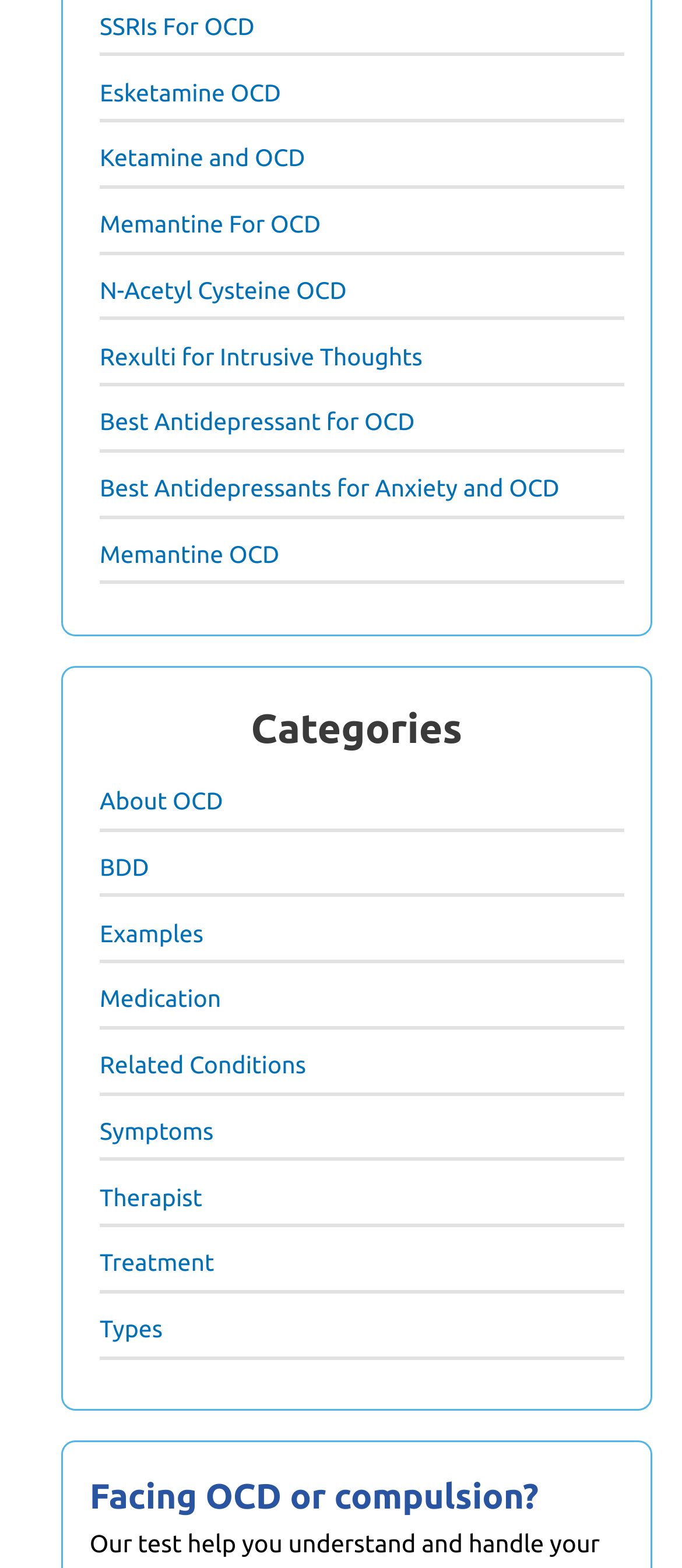Please locate the bounding box coordinates for the element that should be clicked to achieve the following instruction: "Learn about medication for OCD". Ensure the coordinates are given as four float numbers between 0 and 1, i.e., [left, top, right, bottom].

[0.146, 0.628, 0.324, 0.646]